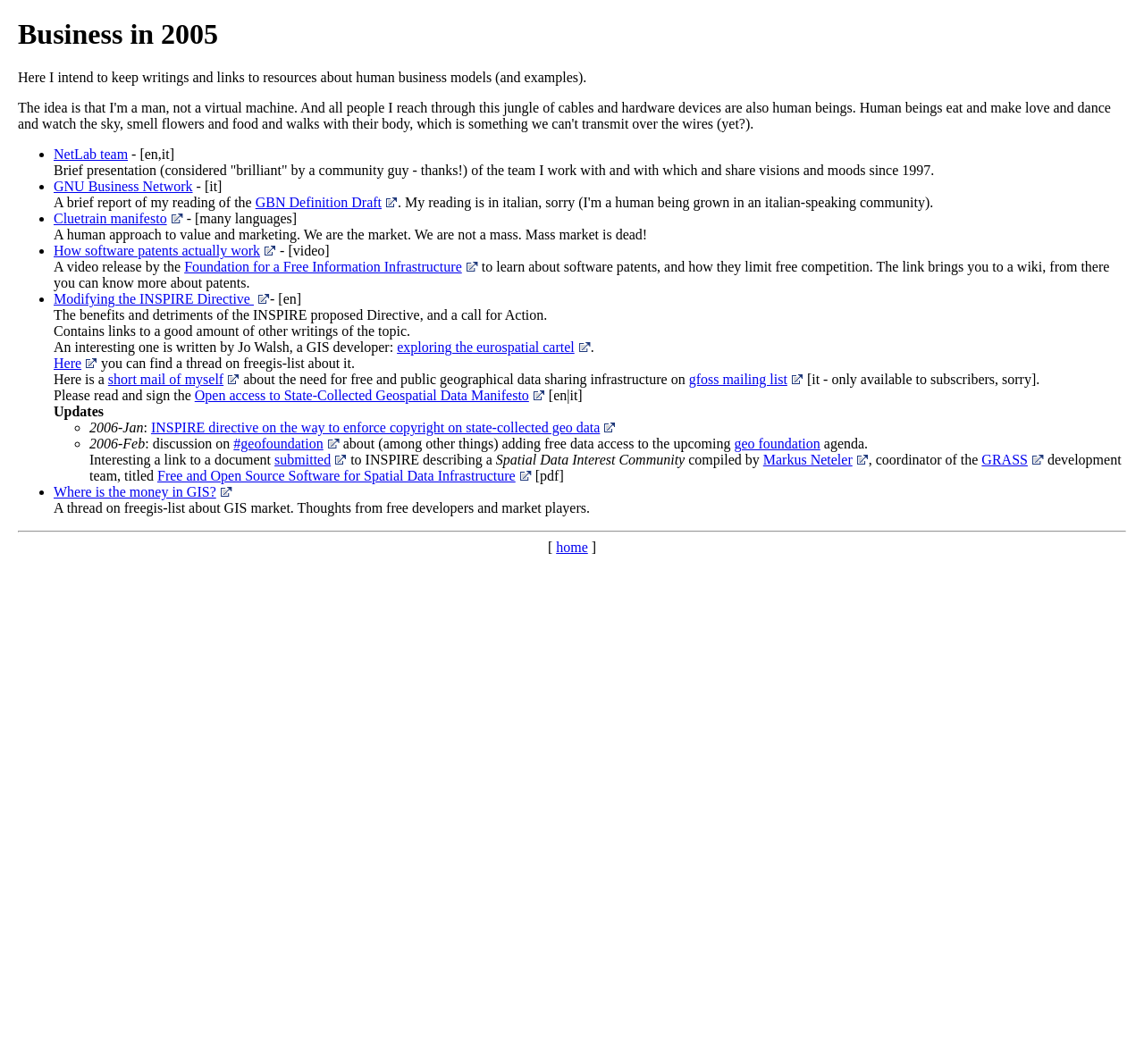Locate the heading on the webpage and return its text.

Business in 2005